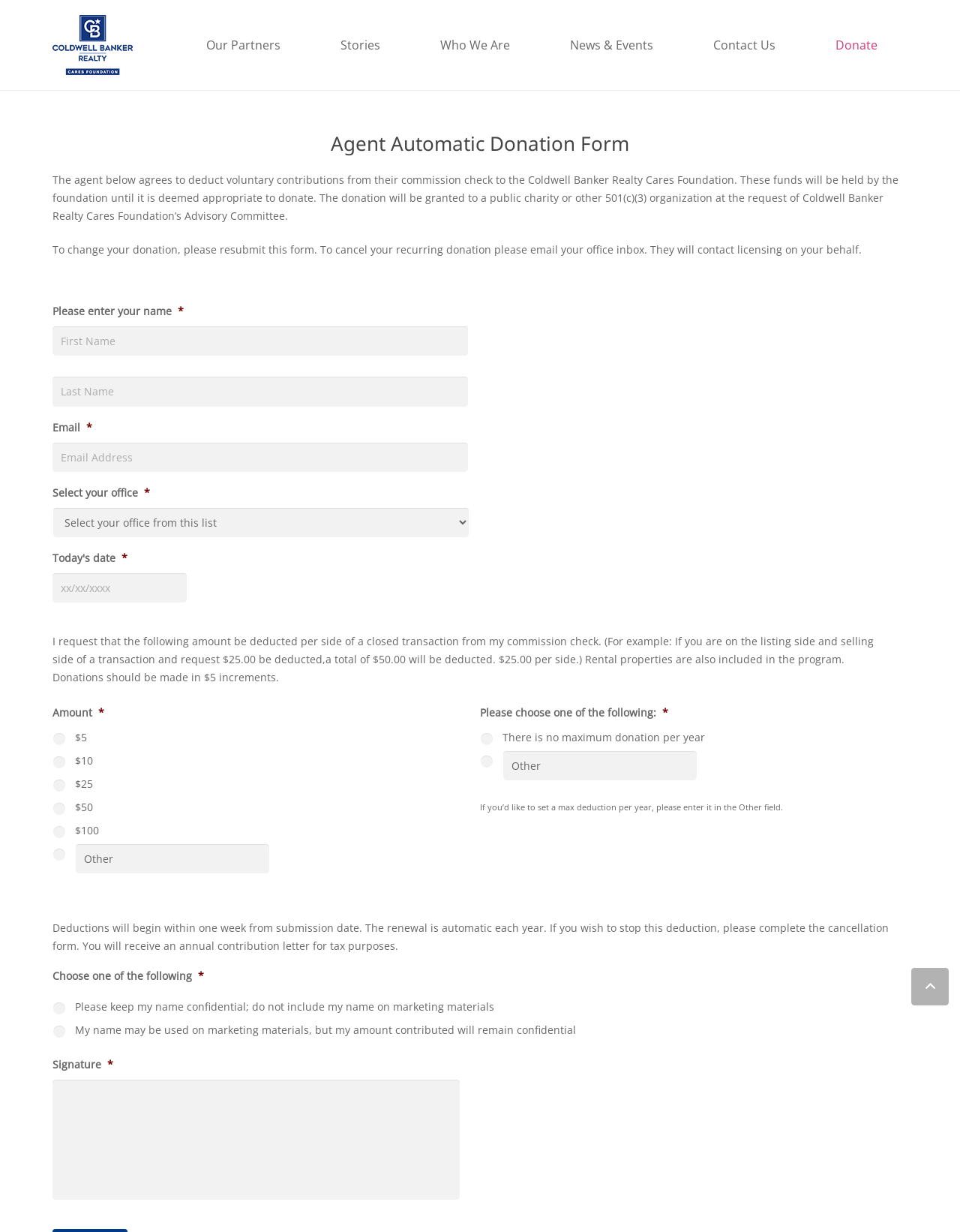Locate the bounding box of the UI element described by: "input value="Other" aria-label="Other" name="input_7_other" value="Other"" in the given webpage screenshot.

[0.079, 0.685, 0.28, 0.709]